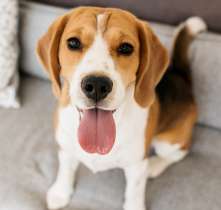Explain the content of the image in detail.

This cheerful beagle is lounging on a comfortable couch, showcasing its playful personality with a wide, happy smile and a tongue playfully lolling out. The dog's coat features a mix of warm tan and white, highlighting distinct beagle markings. It sits upright, ears perked and eyes bright, radiating an inviting energy that captures the essence of this beloved breed. The setting is cozy and relaxed, emphasizing the beagle's friendly demeanor and affectionate nature, making it an ideal companion for home life.